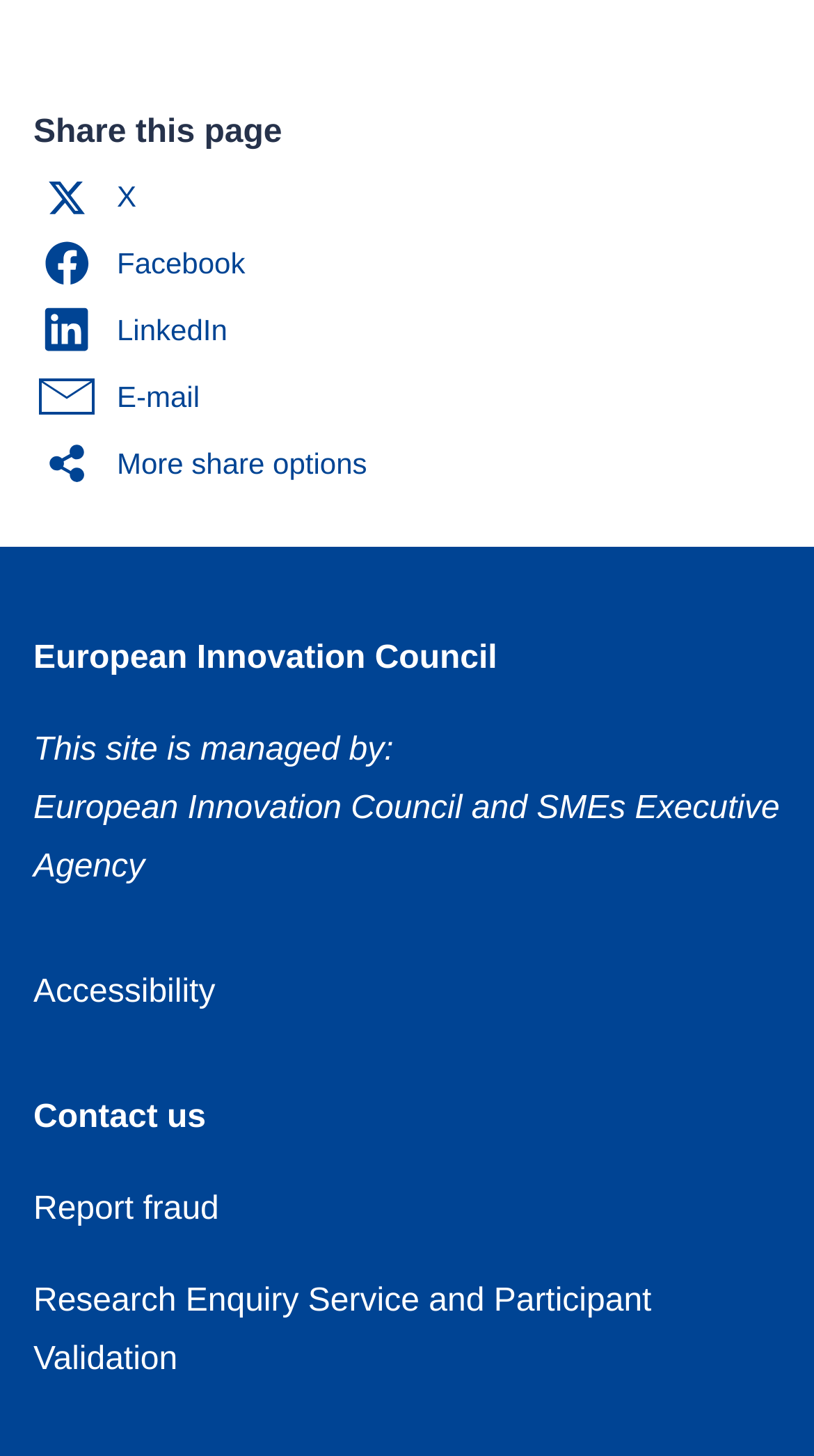Can you give a detailed response to the following question using the information from the image? How many links are available in the Contact us section?

I identified the Contact us section by its heading element and found three links within it: 'Report fraud', 'Research Enquiry Service and Participant Validation', and 'Accessibility'.